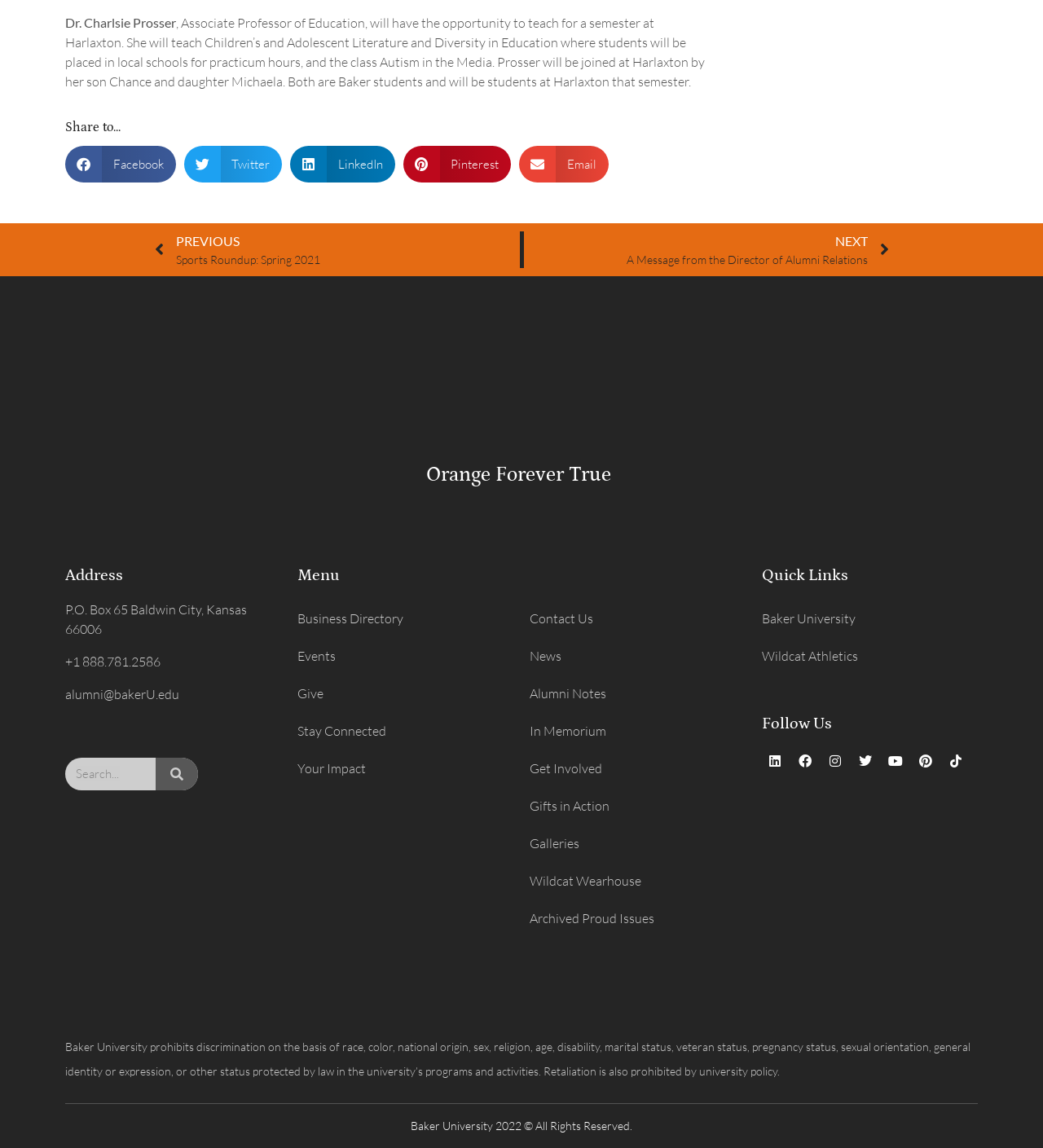Please find the bounding box coordinates of the element that must be clicked to perform the given instruction: "Share on Facebook". The coordinates should be four float numbers from 0 to 1, i.e., [left, top, right, bottom].

[0.062, 0.127, 0.168, 0.159]